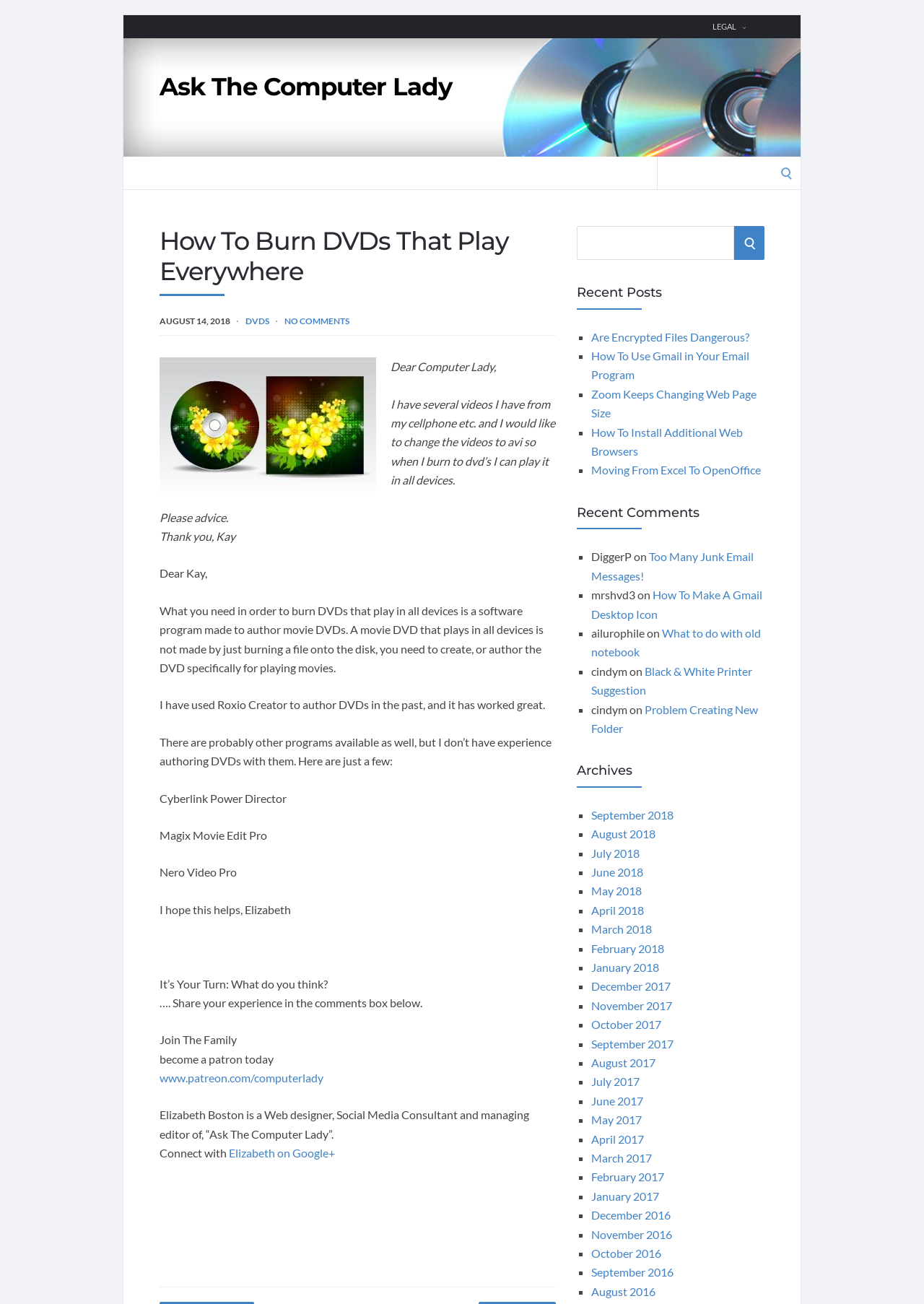Respond to the following query with just one word or a short phrase: 
What is the author's name?

Elizabeth